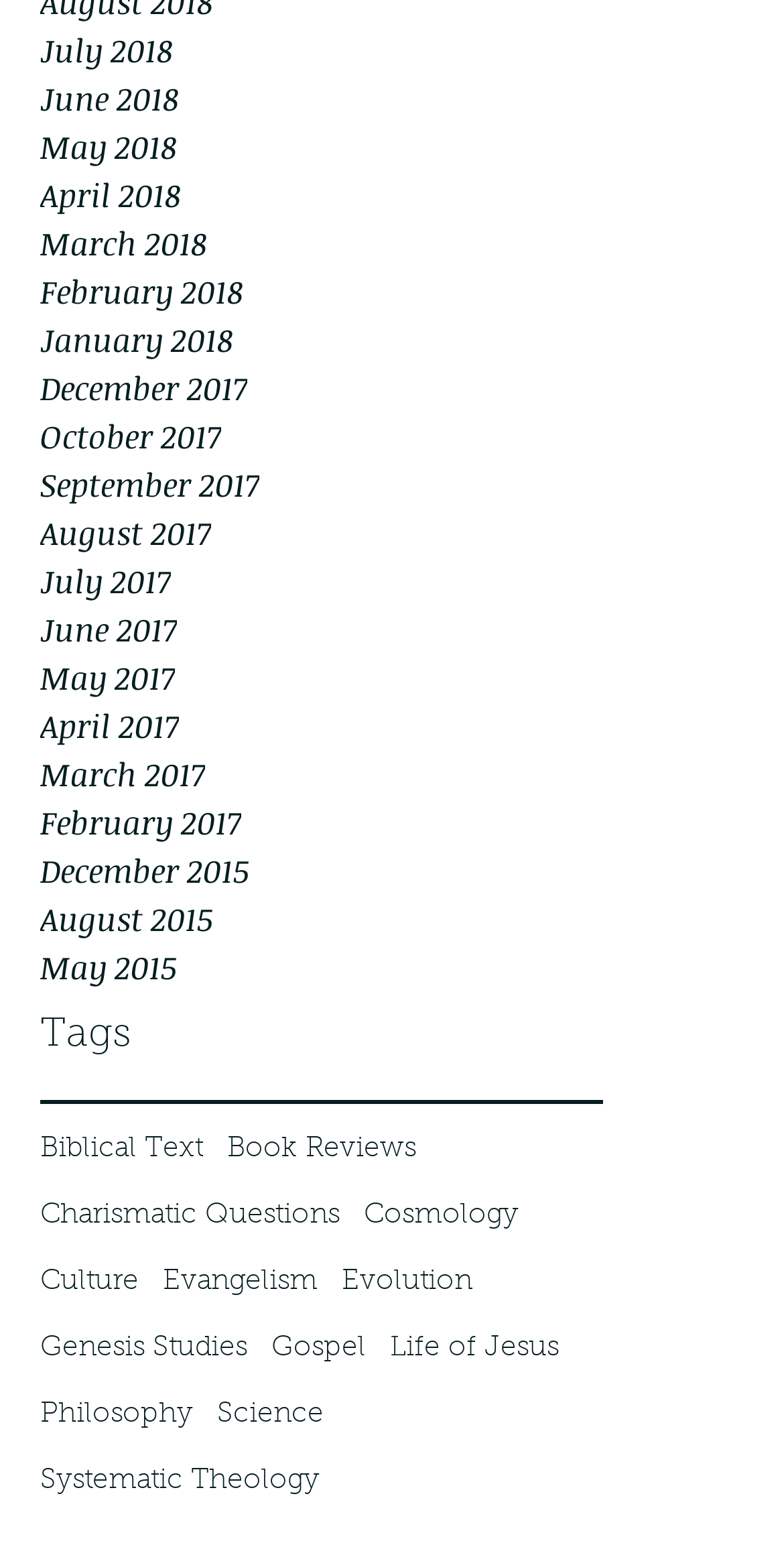What is the topic related to 'Evolution'?
Please provide a comprehensive answer to the question based on the webpage screenshot.

The link 'Evolution' is located near the link 'Science', which suggests that 'Evolution' is a topic related to Science.